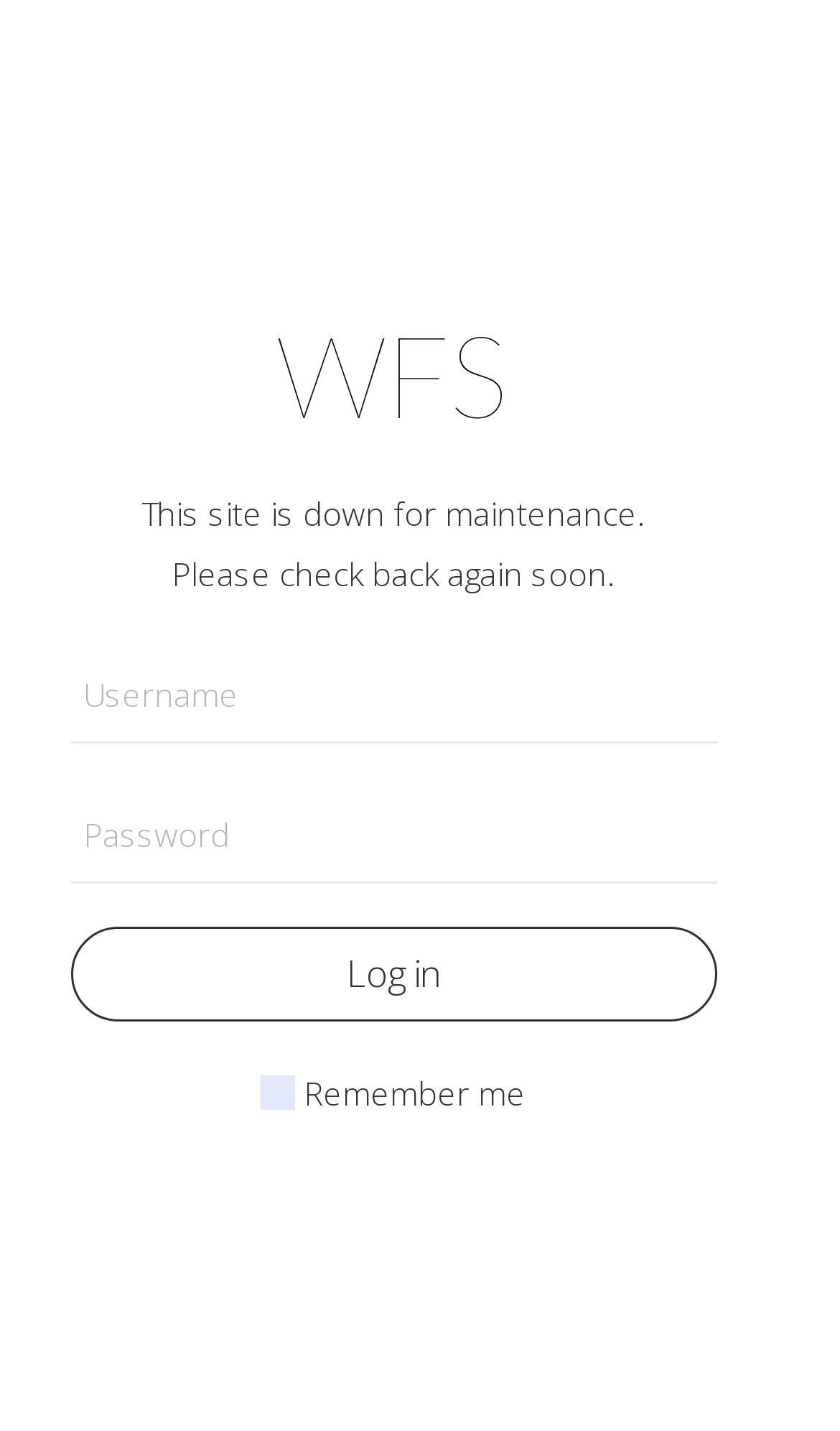What is the button below the textboxes used for?
Examine the screenshot and reply with a single word or phrase.

Log in